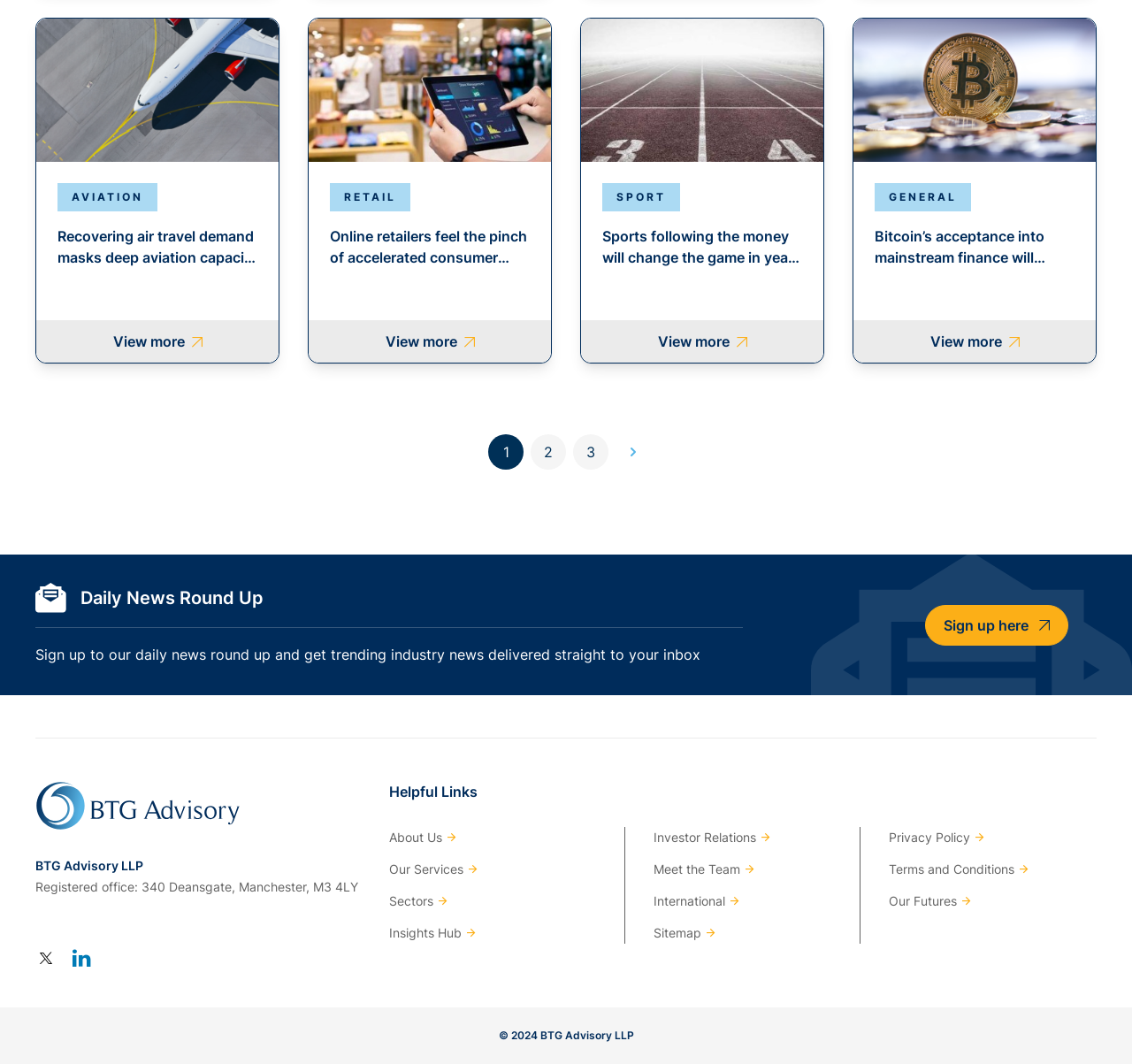Find the bounding box coordinates of the clickable element required to execute the following instruction: "View next page". Provide the coordinates as four float numbers between 0 and 1, i.e., [left, top, right, bottom].

[0.544, 0.408, 0.575, 0.442]